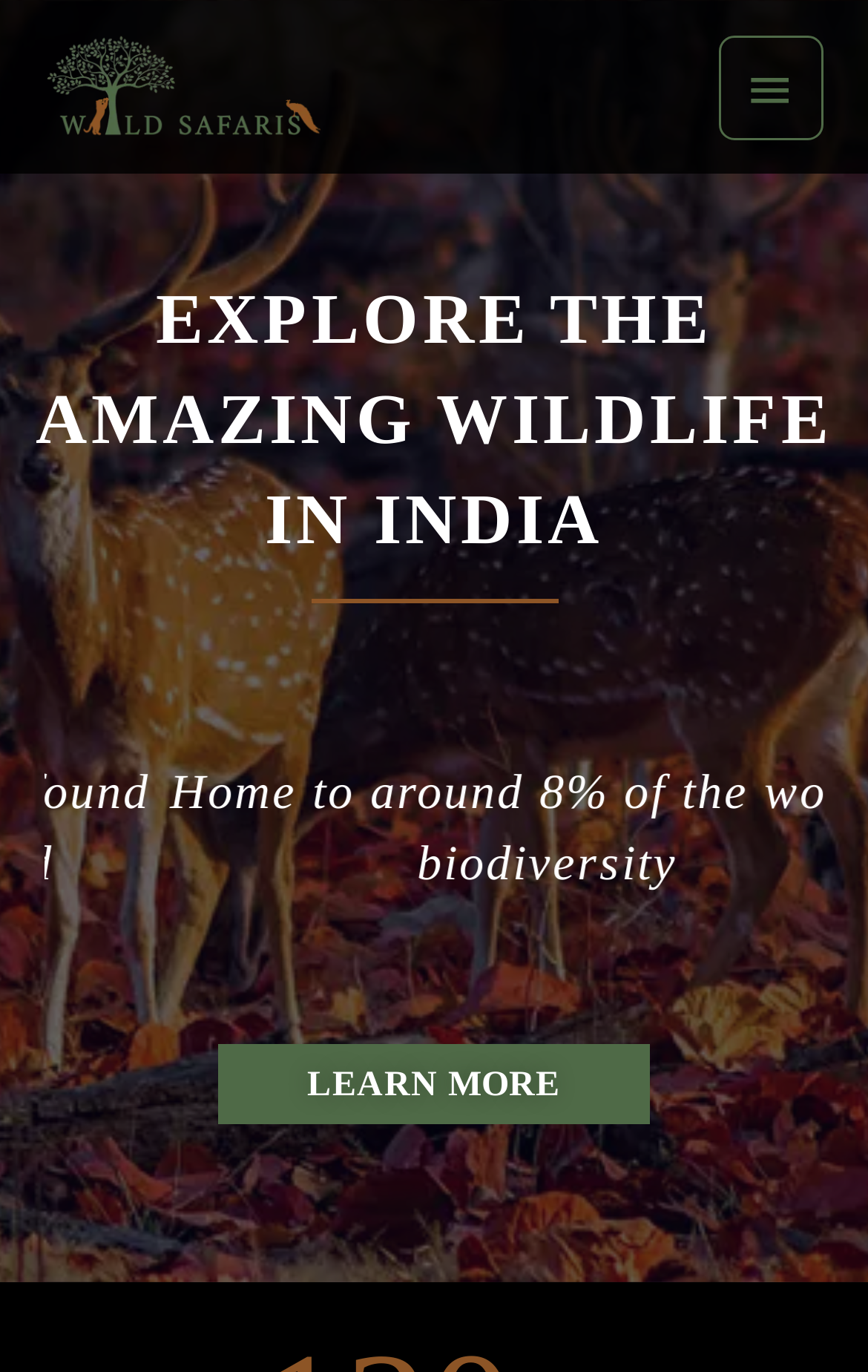Give a succinct answer to this question in a single word or phrase: 
What can be done on the website?

Explore and learn